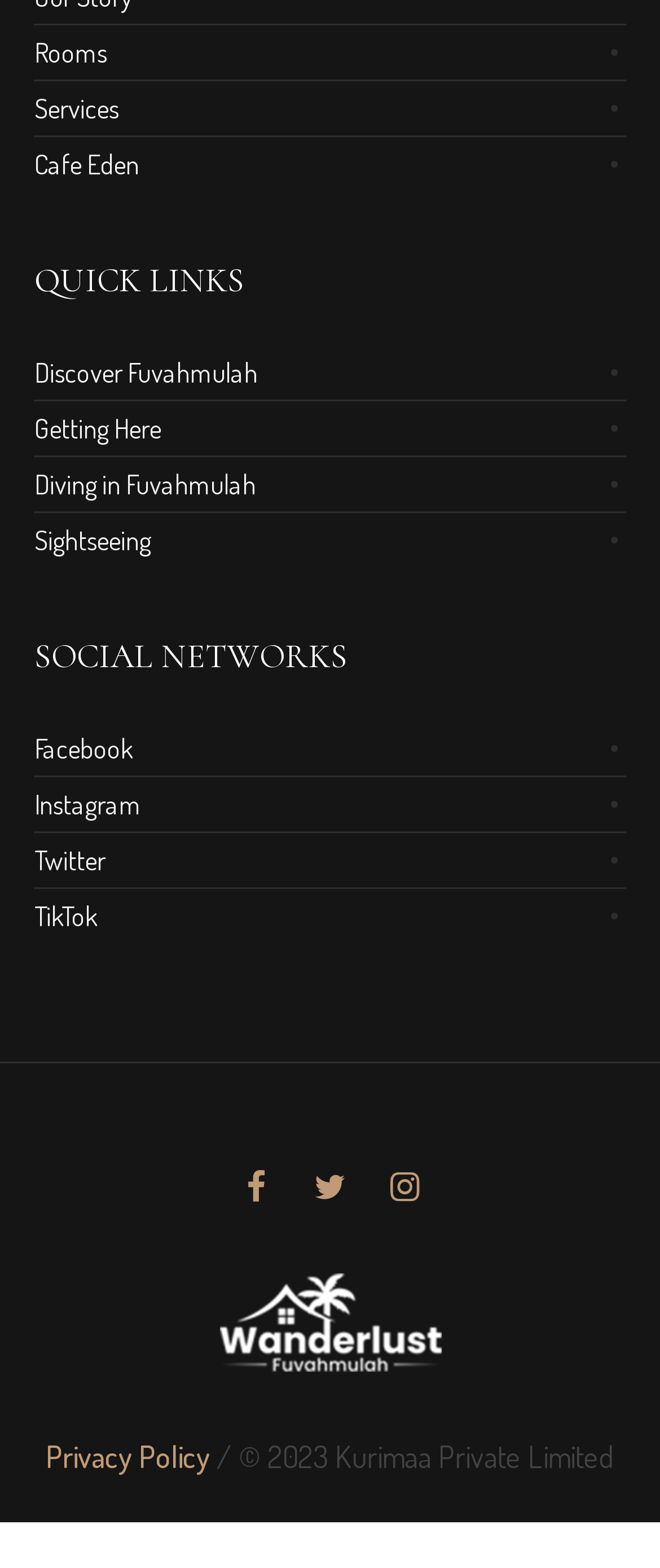What is the email address for contact?
Please provide a single word or phrase based on the screenshot.

info@wanderlustfuvahmulah.com